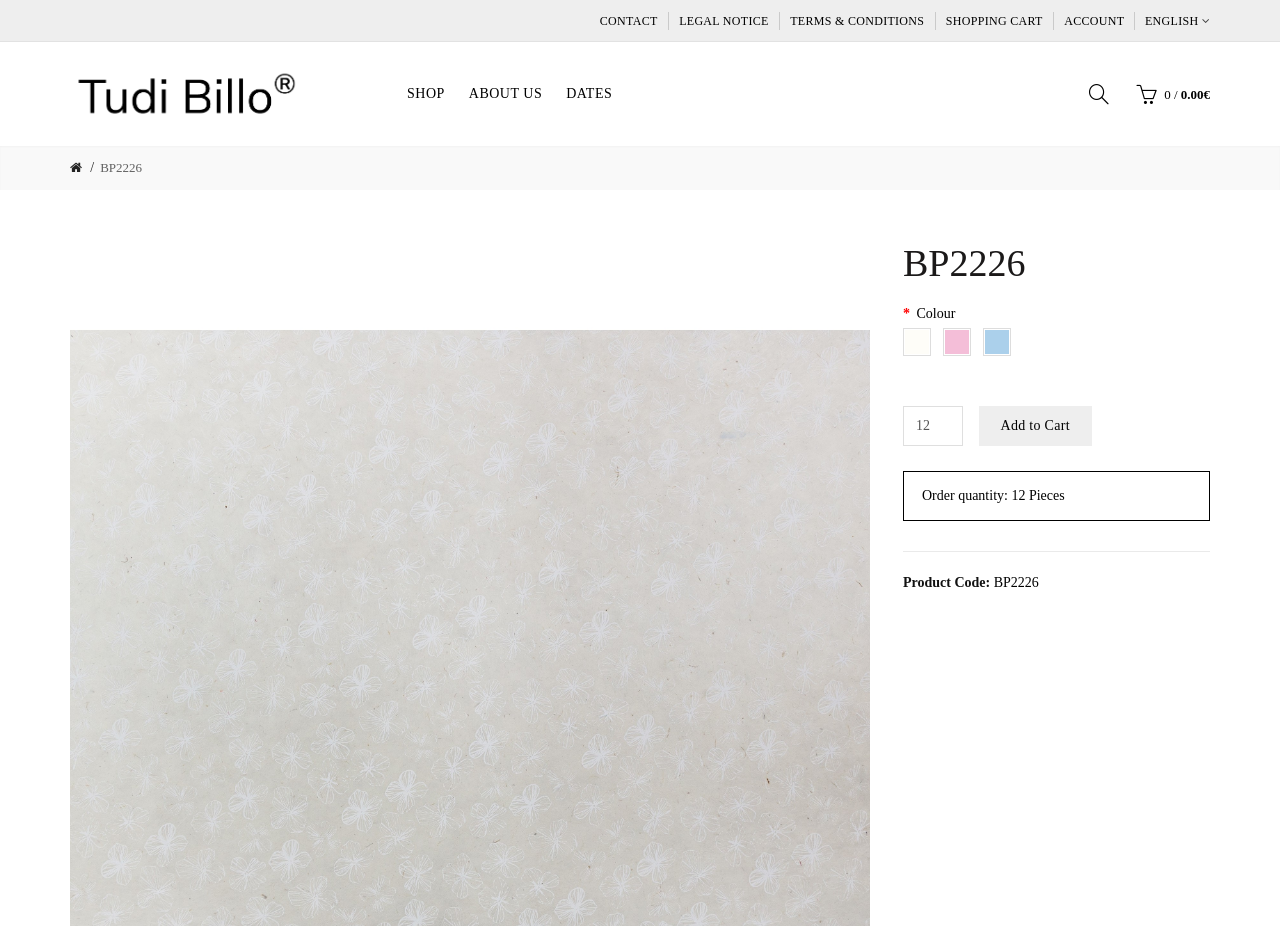Locate the bounding box coordinates of the element you need to click to accomplish the task described by this instruction: "Add to Cart".

[0.764, 0.439, 0.853, 0.482]